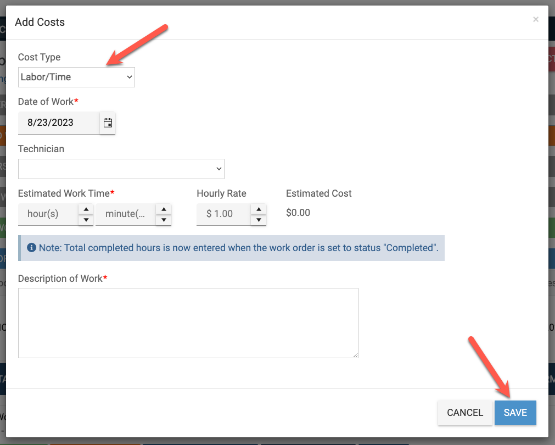Provide a thorough description of what you see in the image.

The image titled "Add Costs" displays a user interface for entering labor and time cost data. Prominently featured at the top is a dropdown menu labeled "Cost Type," where users can select "Labor/Time." Below, the form includes a date picker for selecting the "Date of Work," which is currently set to August 23, 2023, alongside fields for entering the technician's name, estimated work time in hours and minutes, hourly rate, and expected cost. The area for "Description of Work" allows for detailed input regarding the labor performed. A note below the cost fields emphasizes that total completed hours are recorded when the work order is marked as "Completed." At the bottom right, two buttons are displayed: "CANCEL" and "SAVE," which facilitate the submission or cancellation of the entry.